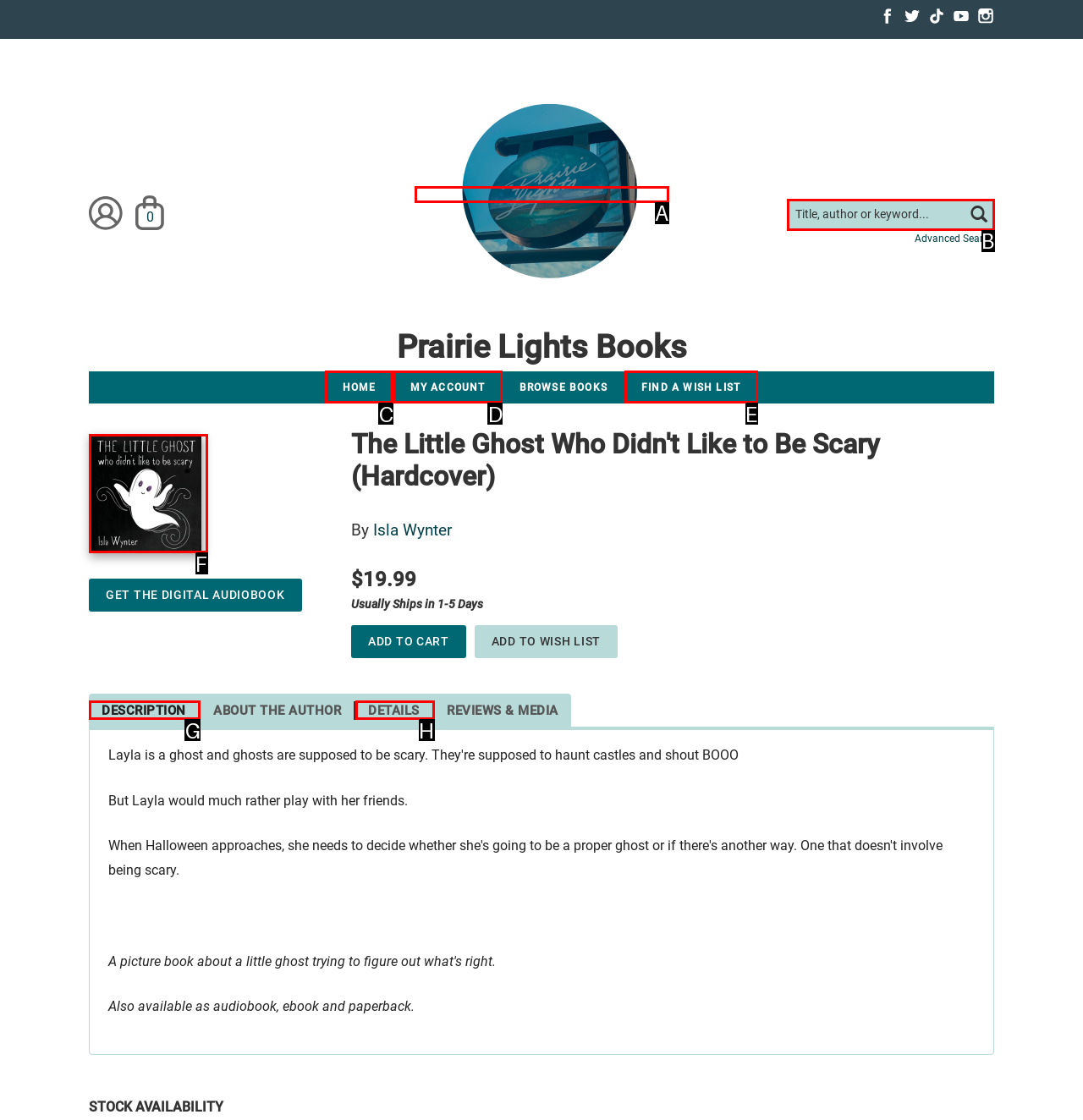Identify the letter of the option that best matches the following description: Ways to honour. Respond with the letter directly.

None